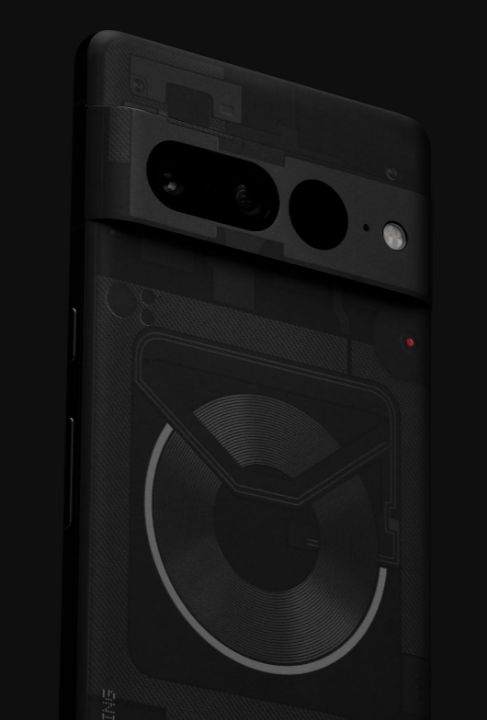Analyze the image and deliver a detailed answer to the question: What is the shape of the camera lens?

According to the caption, the camera module features a 'circular lens', which suggests that the shape of the camera lens is circular.